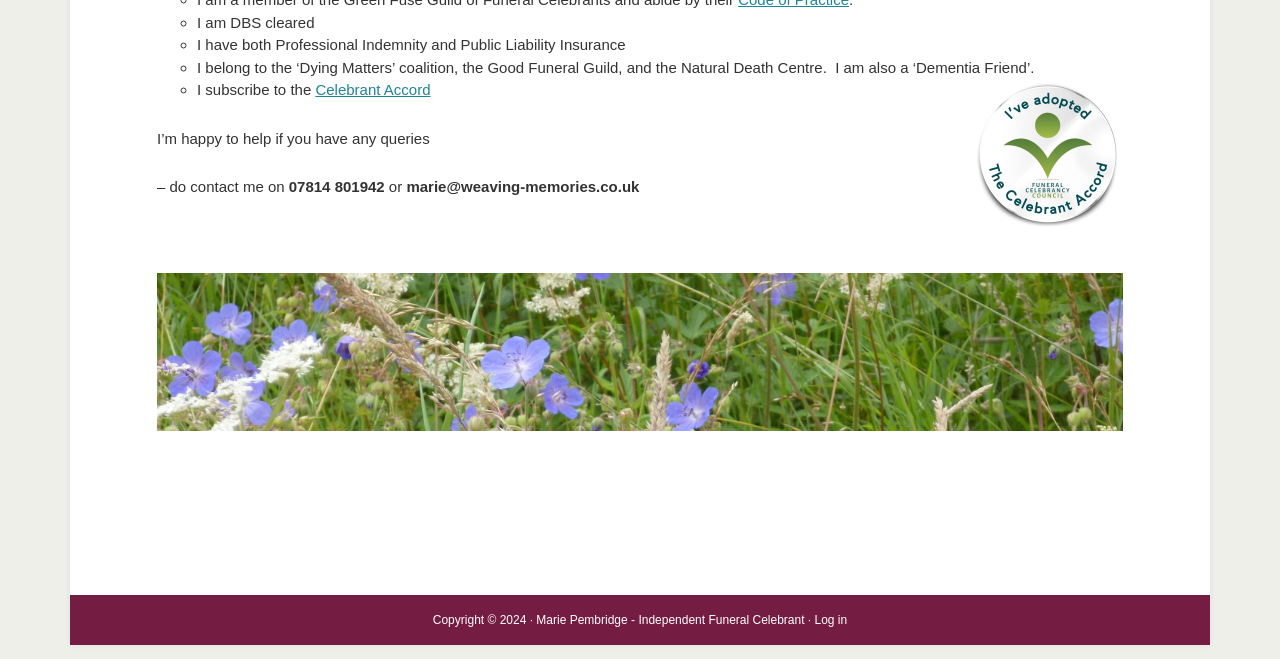What is the celebrant's email address?
Provide an in-depth and detailed explanation in response to the question.

The celebrant's email address can be found in the text '– do contact me on ... or marie@weaving-memories.co.uk'.